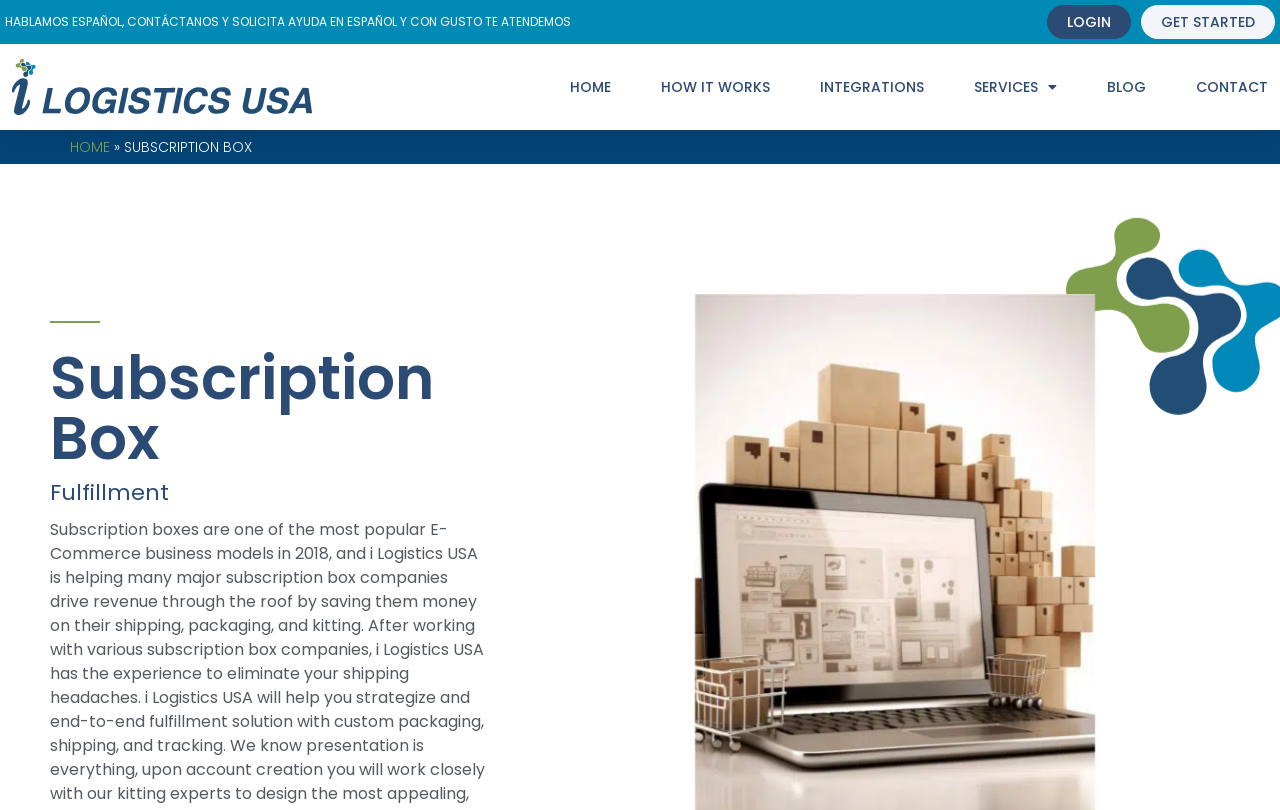Give a comprehensive overview of the webpage, including key elements.

The webpage is about iLogistic USA, a company that provides subscription box fulfillment services. At the top left corner, there is a Spanish language support message, "HABLAMOS ESPAÑOL, CONTÁCTANOS Y SOLICITA AYUDA EN ESPAÑOL Y CON GUSTO TE ATENDEMOS". 

On the top right corner, there are two prominent buttons, "LOGIN" and "GET STARTED", which are likely calls-to-action for users to access their accounts or start using the service. 

Below the language support message, there is a logo of iLogistic USA, which is an image with a link to the company's homepage. 

The main navigation menu is located below the logo, with links to "HOME", "HOW IT WORKS", "INTEGRATIONS", "SERVICES", "BLOG", and "CONTACT". The "SERVICES" link has a dropdown menu. 

On the main content area, there is a heading that reads "Subscription Box" with a subheading "Fulfillment", indicating that the page is about subscription box fulfillment services provided by iLogistic USA.